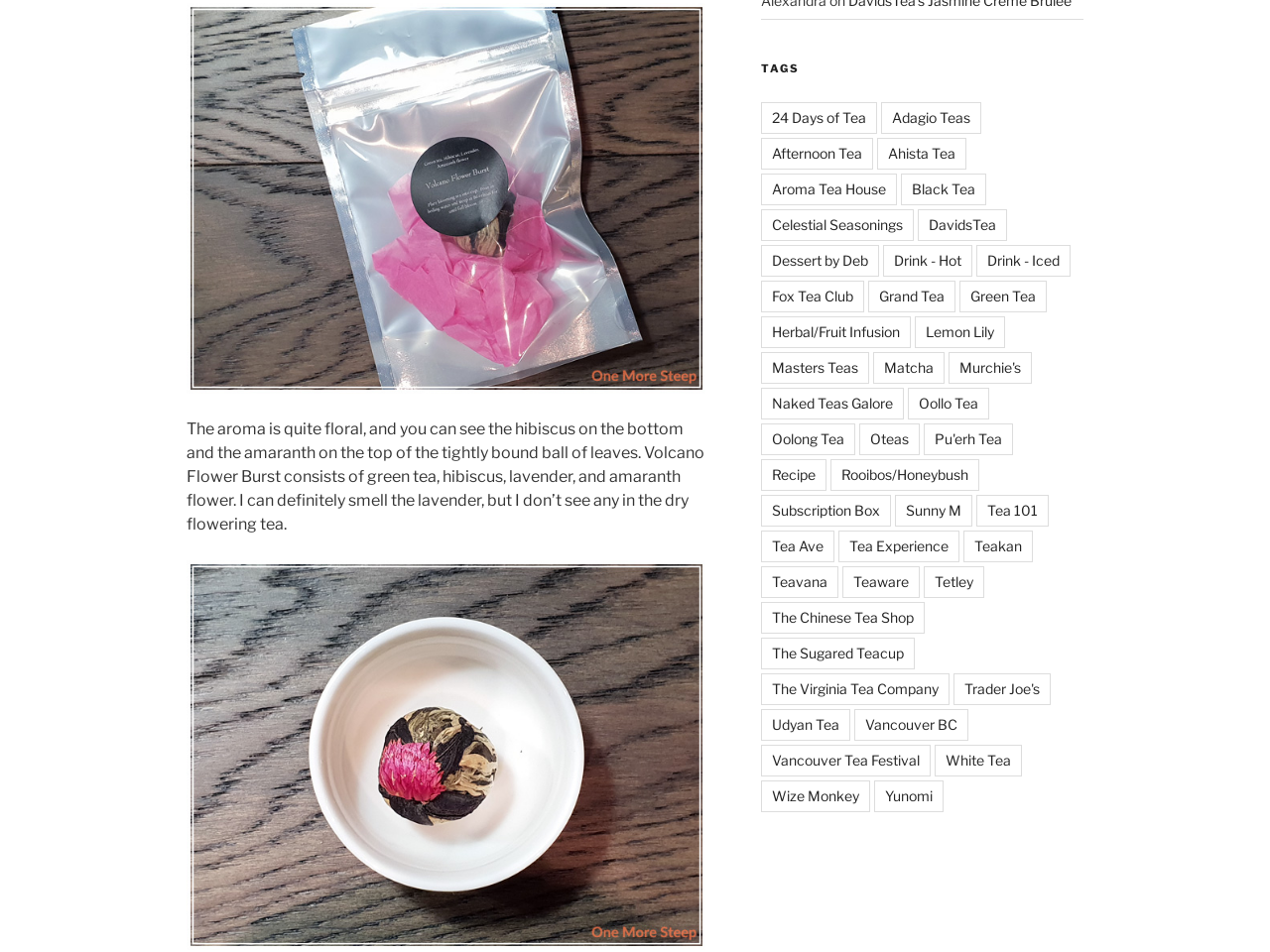Locate the bounding box coordinates of the region to be clicked to comply with the following instruction: "View the 'Green Tea' category". The coordinates must be four float numbers between 0 and 1, in the form [left, top, right, bottom].

[0.755, 0.295, 0.824, 0.329]